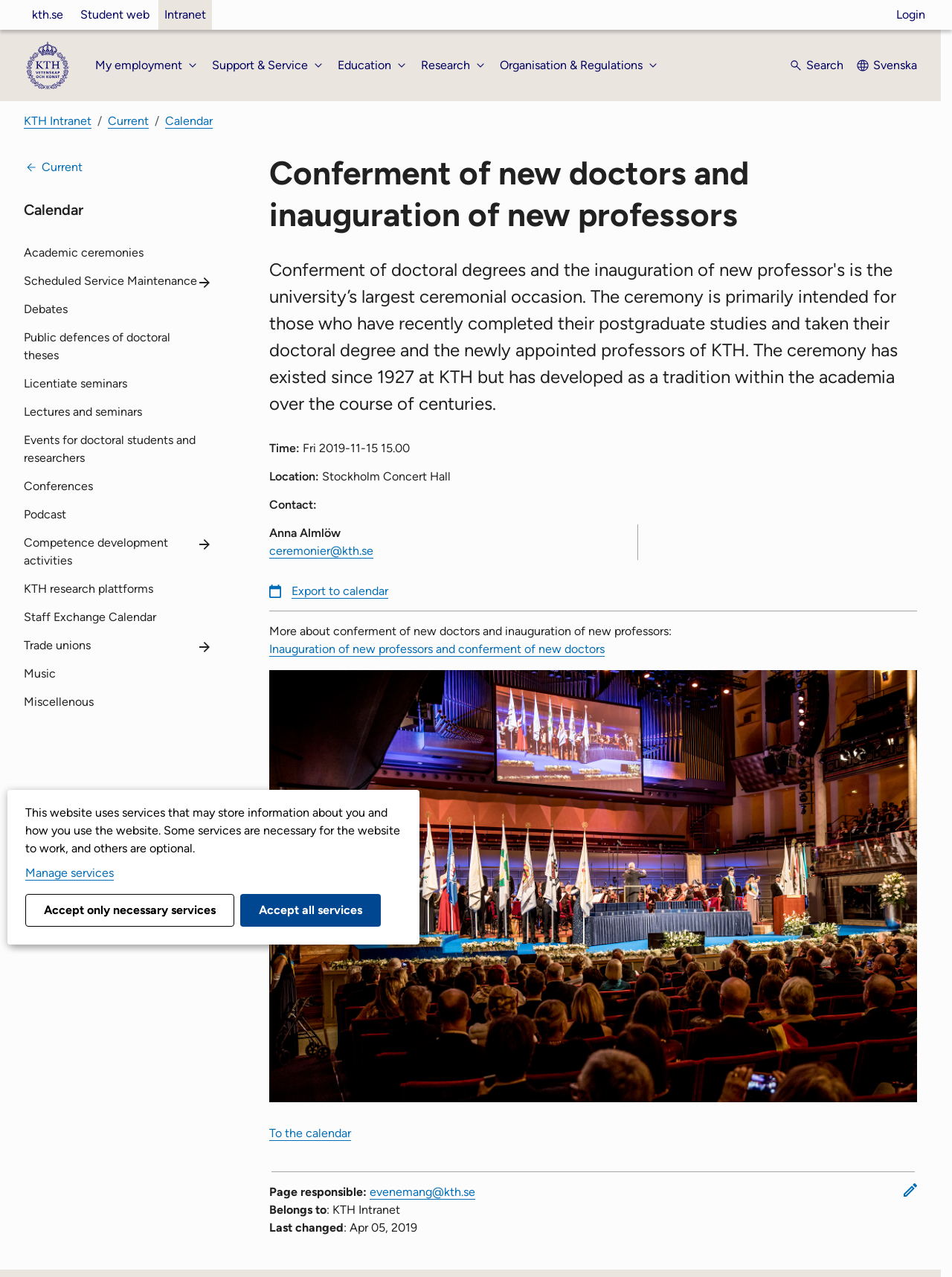What is the date of the conferment ceremony?
Look at the screenshot and respond with a single word or phrase.

Fri 2019-11-15 15.00